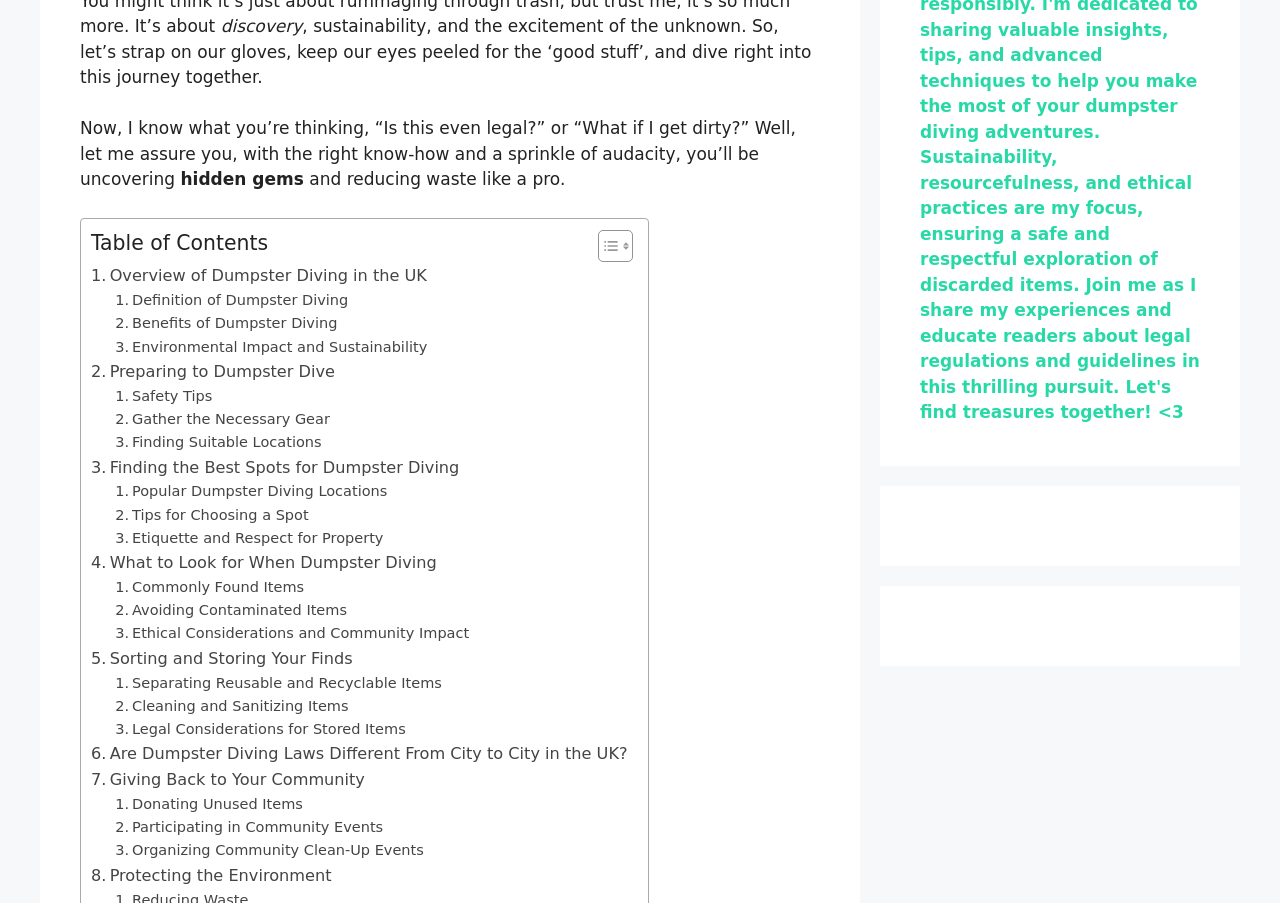What is the focus of the section starting with 'What to Look for When Dumpster Diving'?
Using the information from the image, answer the question thoroughly.

This section appears to provide guidance on what to look for when dumpster diving, including commonly found items, how to avoid contaminated items, and ethical considerations, indicating a focus on finding valuable or useful items.